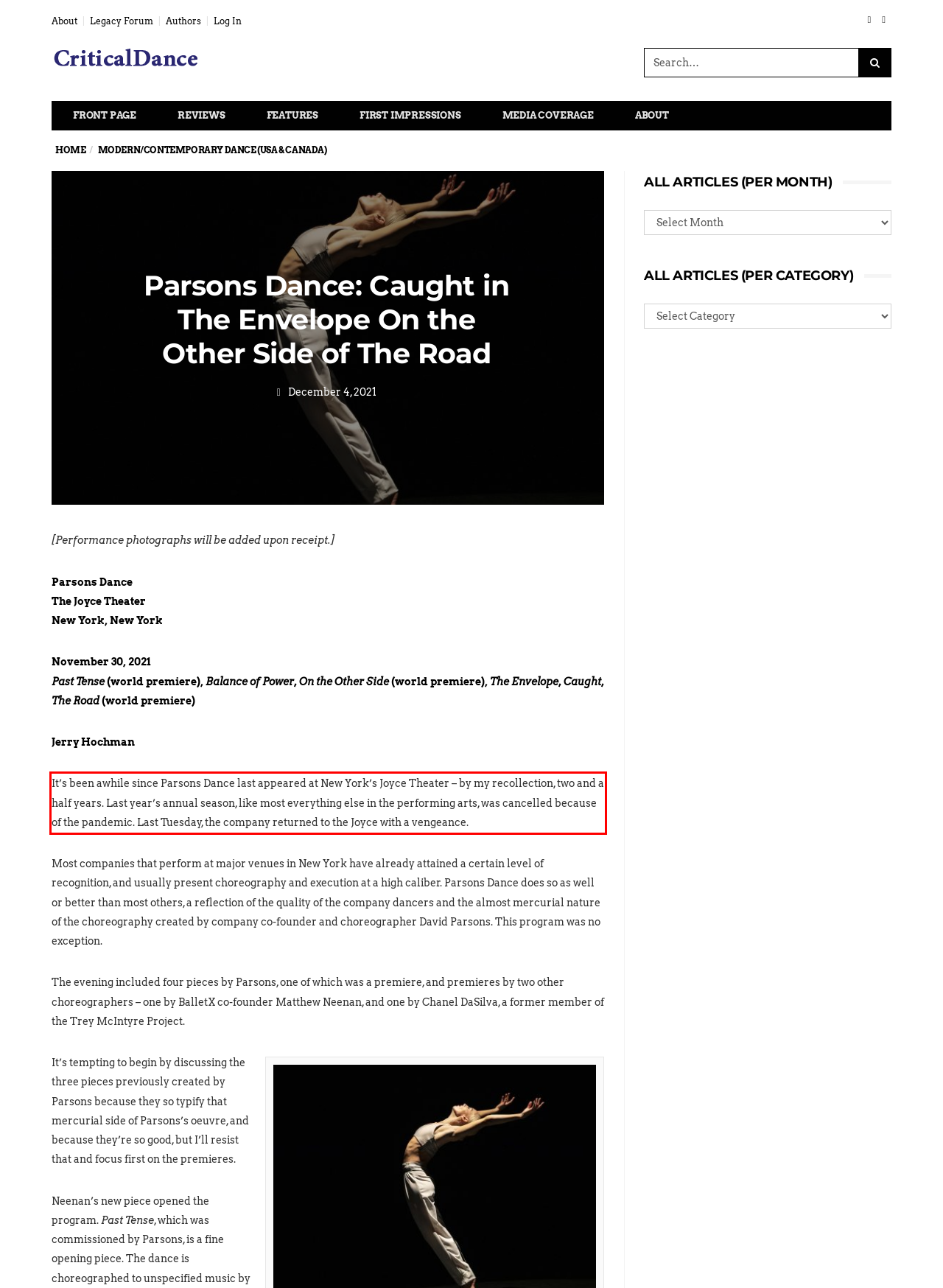Using the provided screenshot of a webpage, recognize and generate the text found within the red rectangle bounding box.

It’s been awhile since Parsons Dance last appeared at New York’s Joyce Theater – by my recollection, two and a half years. Last year’s annual season, like most everything else in the performing arts, was cancelled because of the pandemic. Last Tuesday, the company returned to the Joyce with a vengeance.